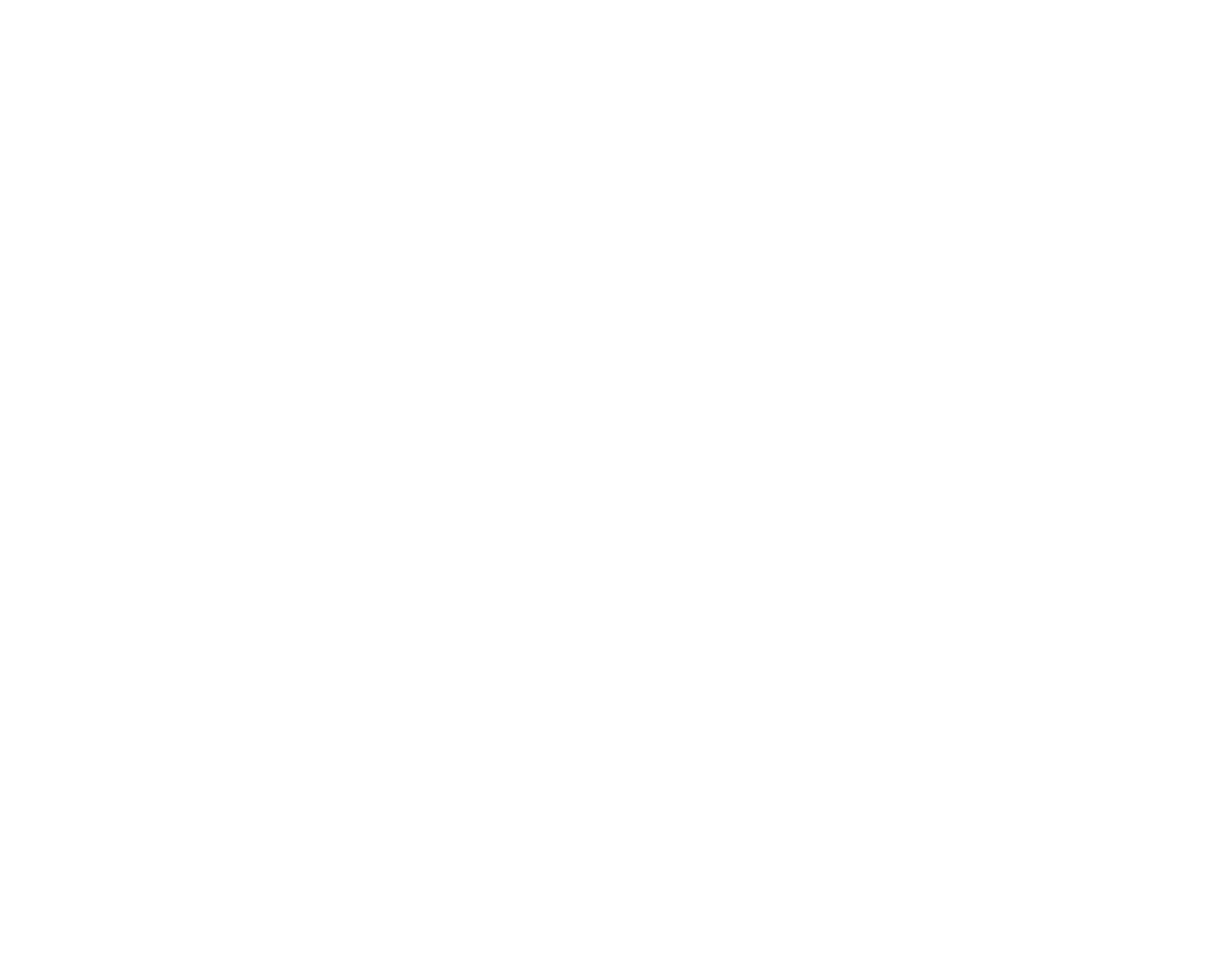Can you find the bounding box coordinates of the area I should click to execute the following instruction: "View August 2019 posts"?

[0.687, 0.015, 0.851, 0.034]